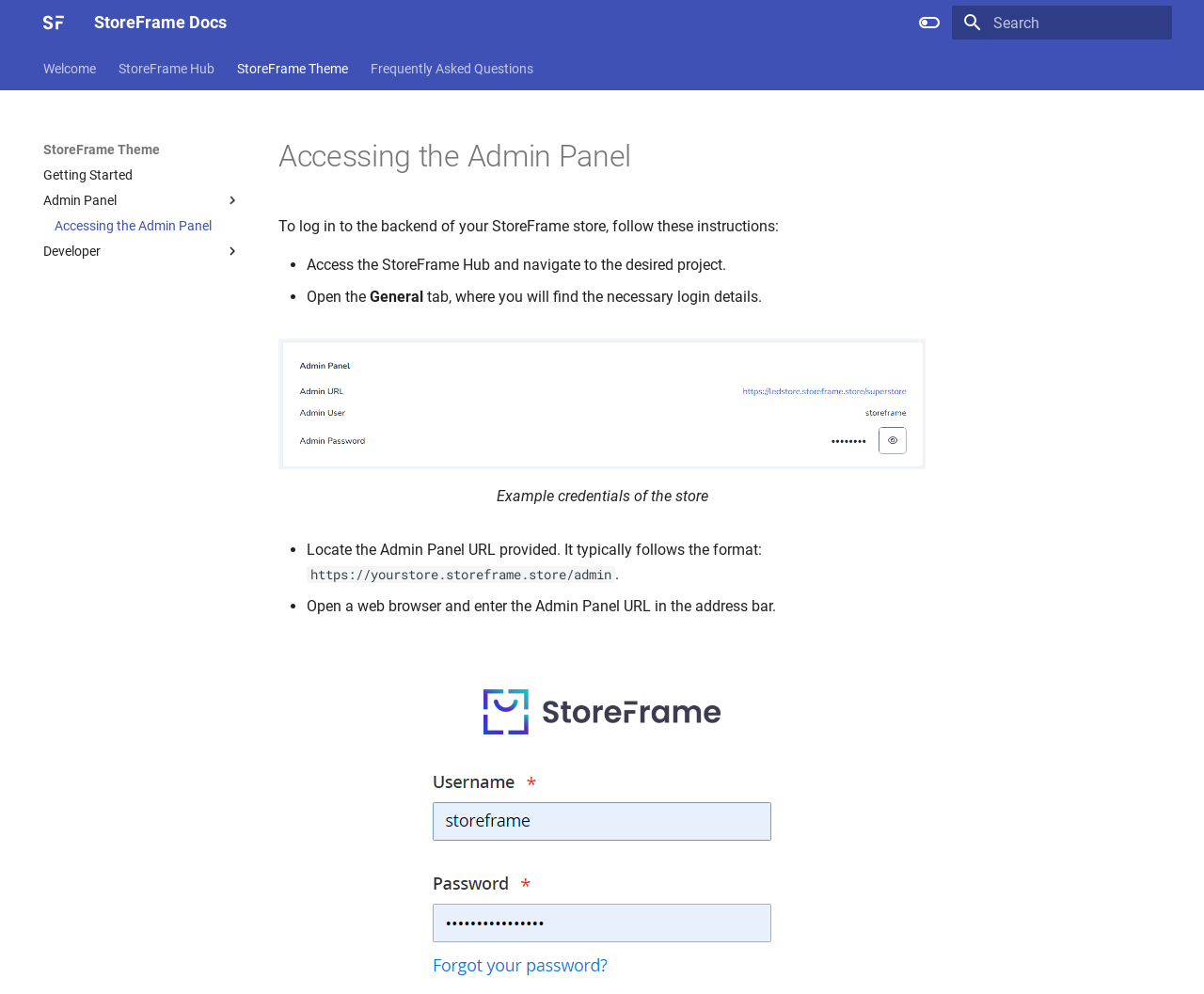Identify the bounding box coordinates of the clickable region to carry out the given instruction: "Visit the webpage about the life of brothers in America".

None